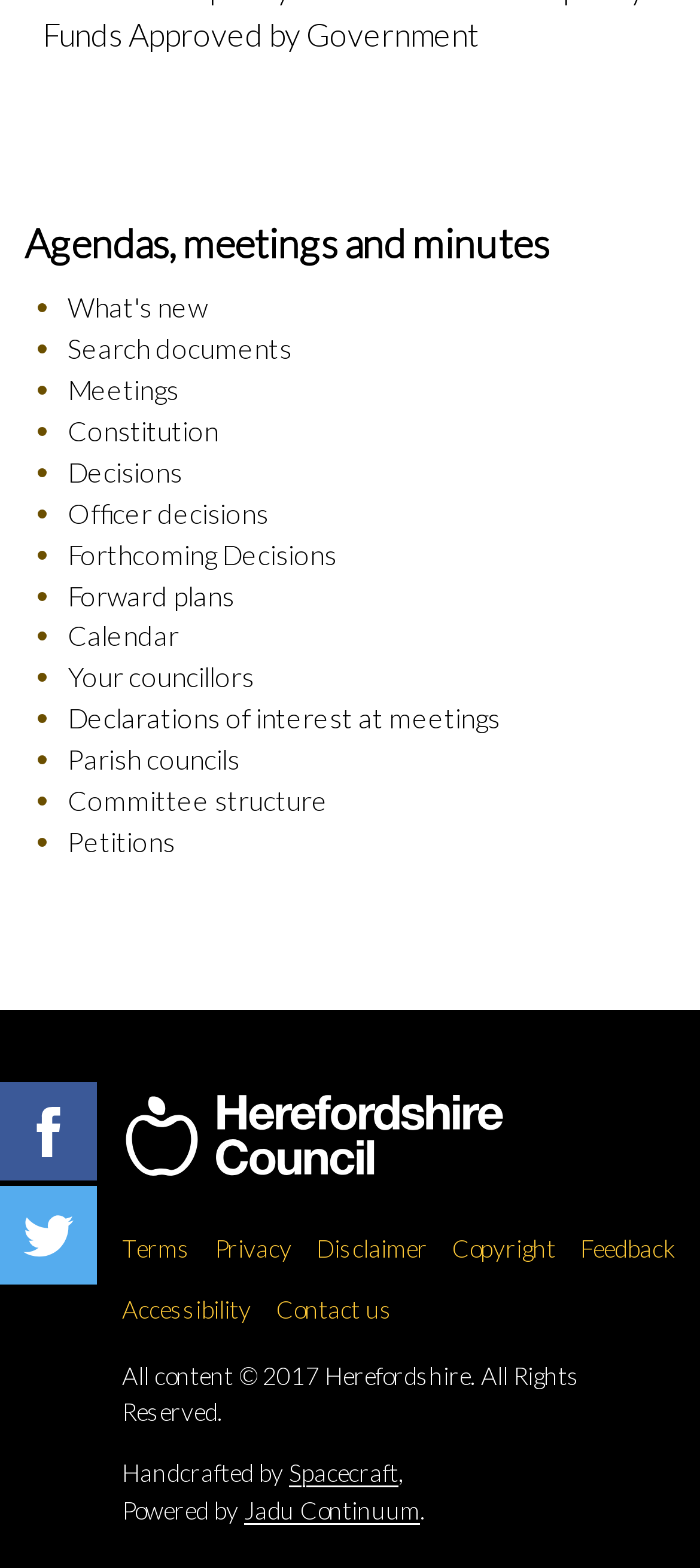From the element description Aug '23, predict the bounding box coordinates of the UI element. The coordinates must be specified in the format (top-left x, top-left y, bottom-right x, bottom-right y) and should be within the 0 to 1 range.

None